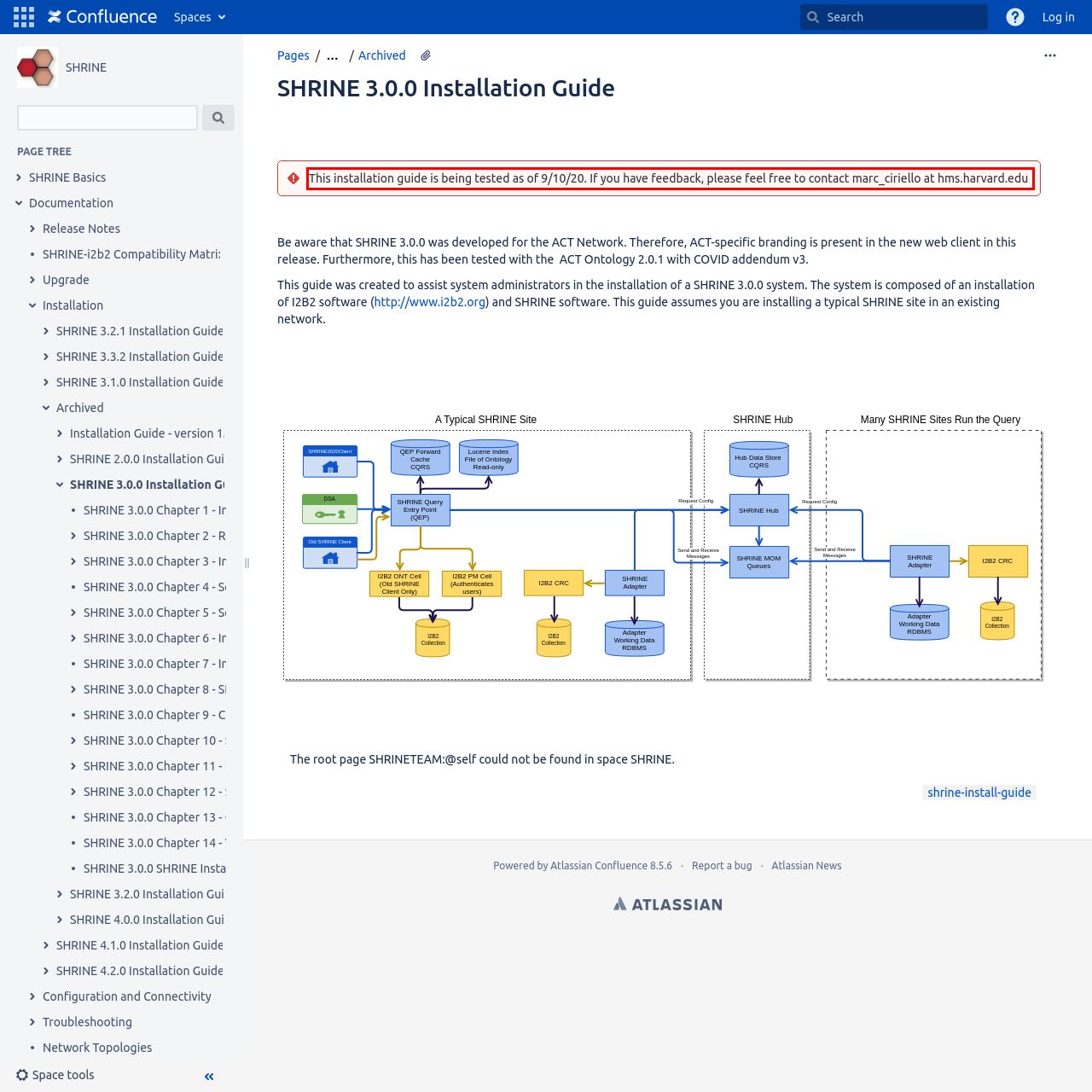In the given screenshot, locate the red bounding box and extract the text content from within it.

This installation guide is being tested as of 9/10/20. If you have feedback, please feel free to contact marc_ciriello at hms.harvard.edu